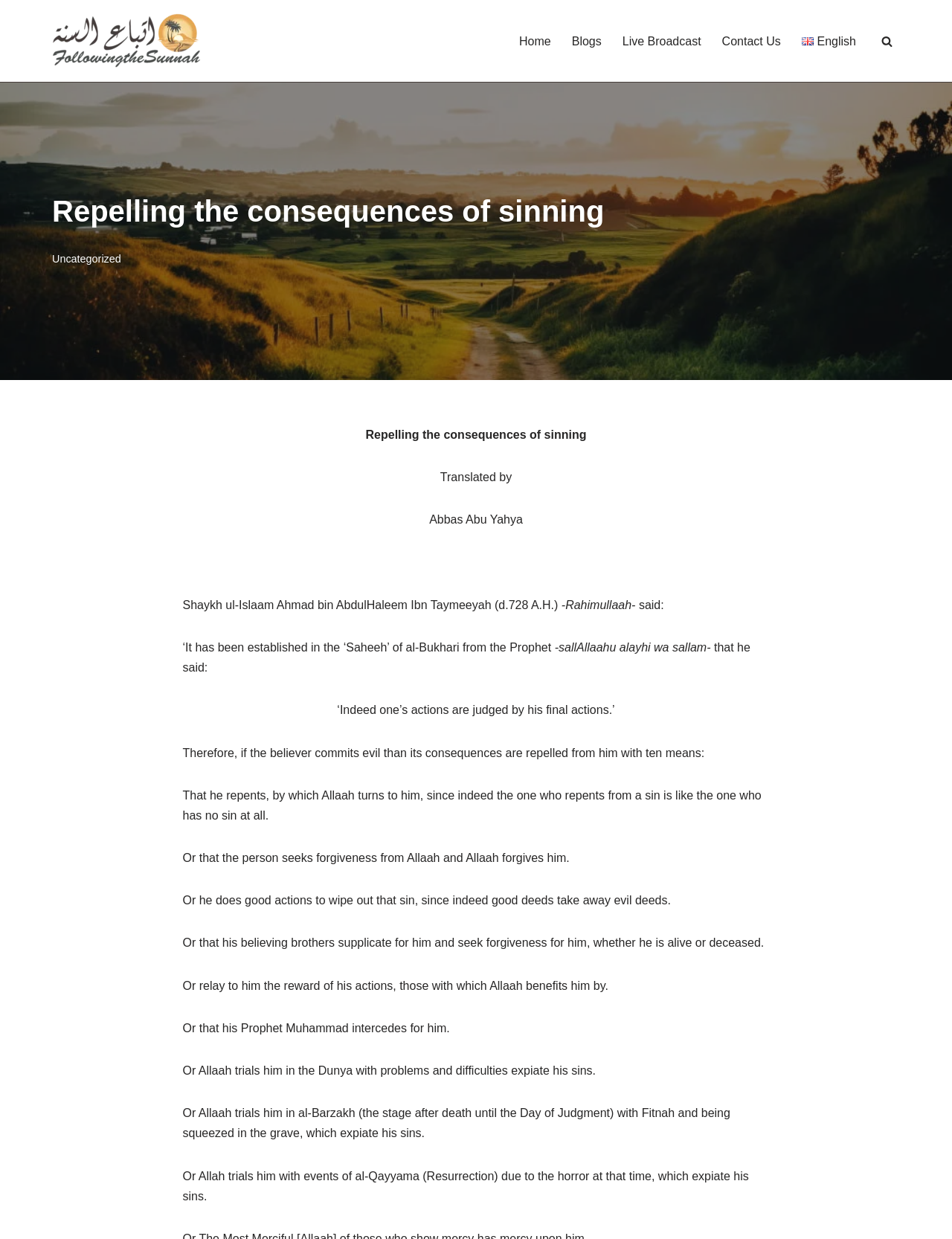Pinpoint the bounding box coordinates of the element that must be clicked to accomplish the following instruction: "Click on the 'Home' link". The coordinates should be in the format of four float numbers between 0 and 1, i.e., [left, top, right, bottom].

[0.545, 0.025, 0.579, 0.041]